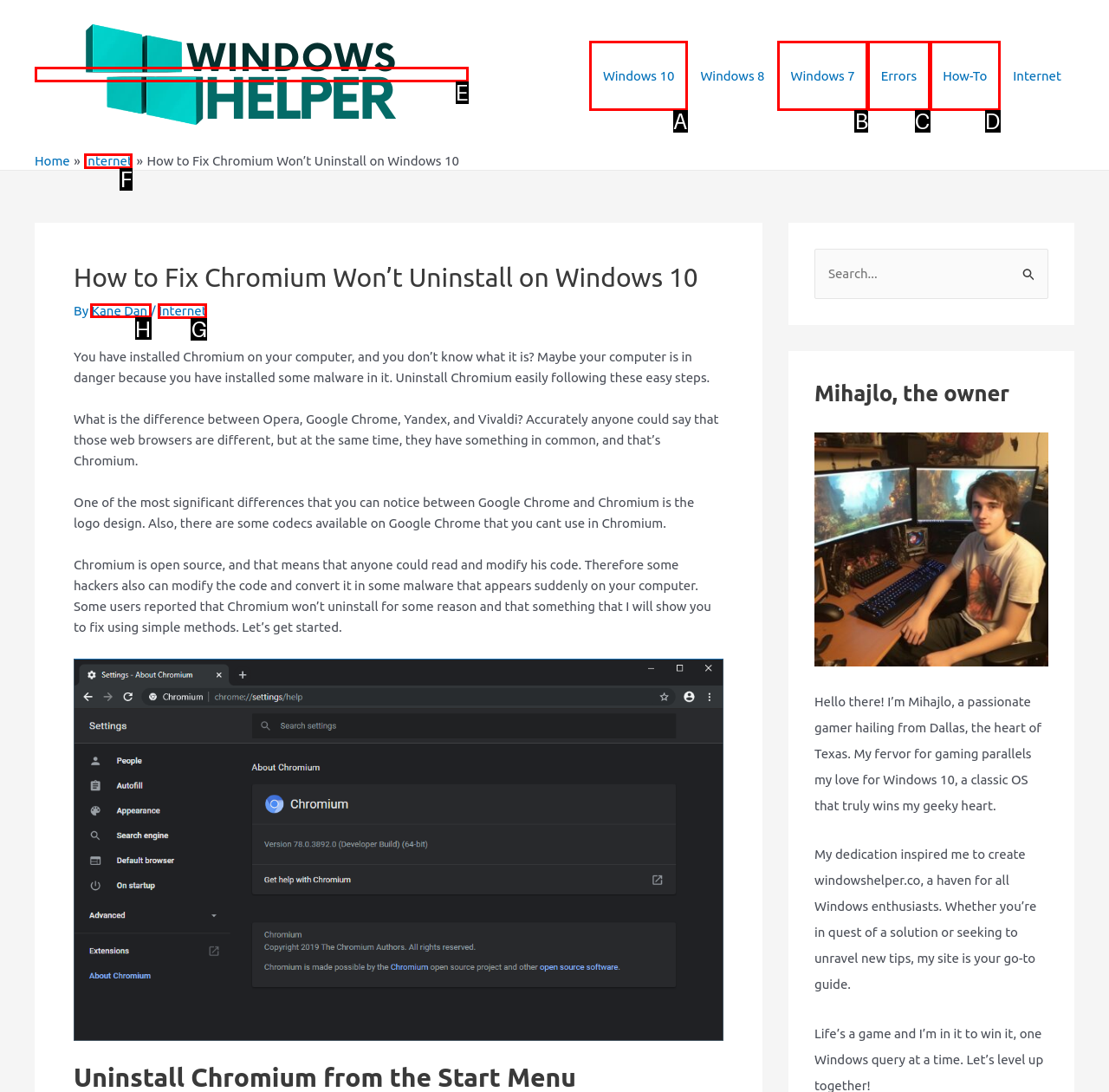Point out the UI element to be clicked for this instruction: Check the latest article 'The Best Off the Shoulder Wedding Dresses for Every Body Type'. Provide the answer as the letter of the chosen element.

None